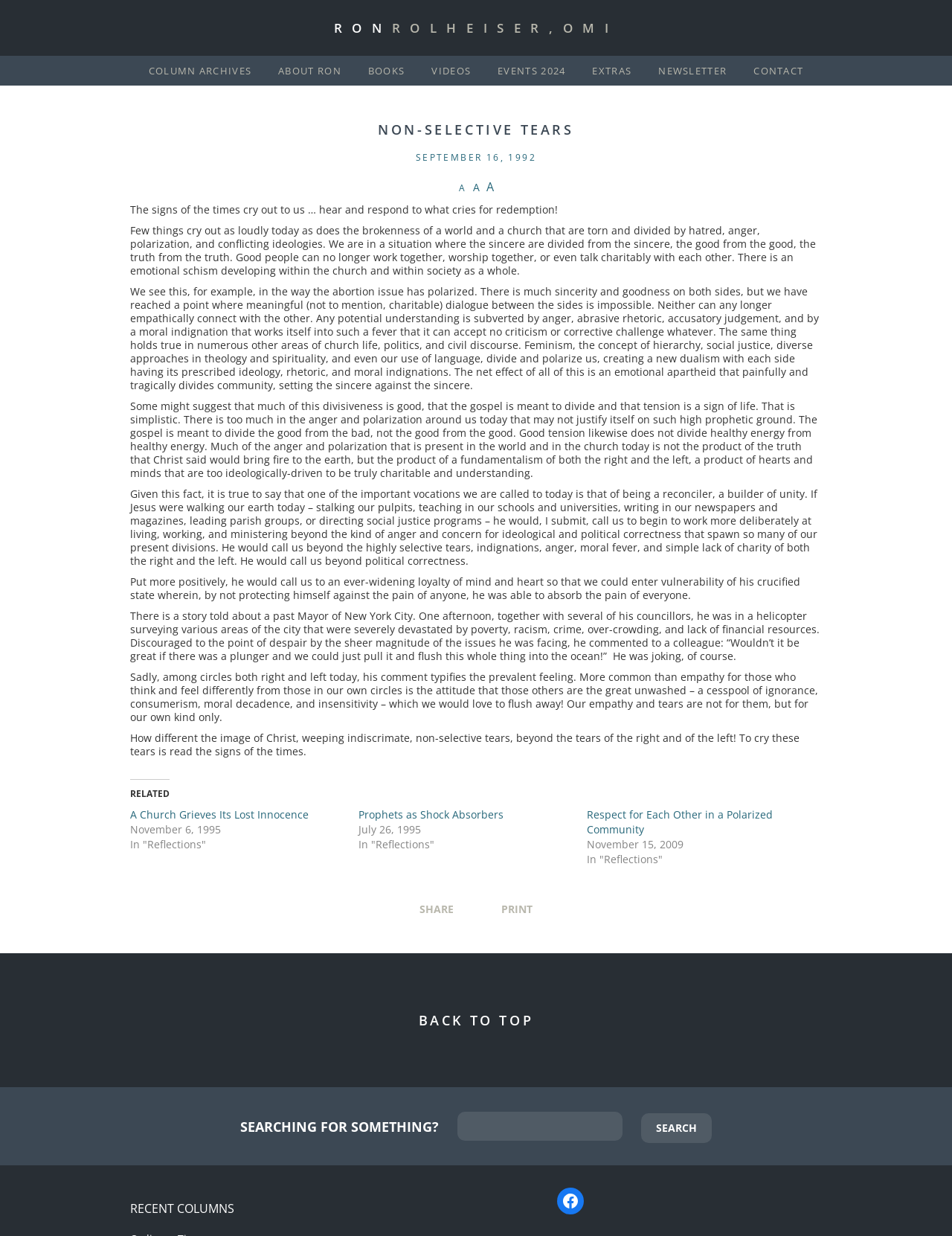Identify the bounding box coordinates for the element that needs to be clicked to fulfill this instruction: "Visit the 'Ron Rolheiser, OMI Facebook Page'". Provide the coordinates in the format of four float numbers between 0 and 1: [left, top, right, bottom].

[0.585, 0.961, 0.613, 0.983]